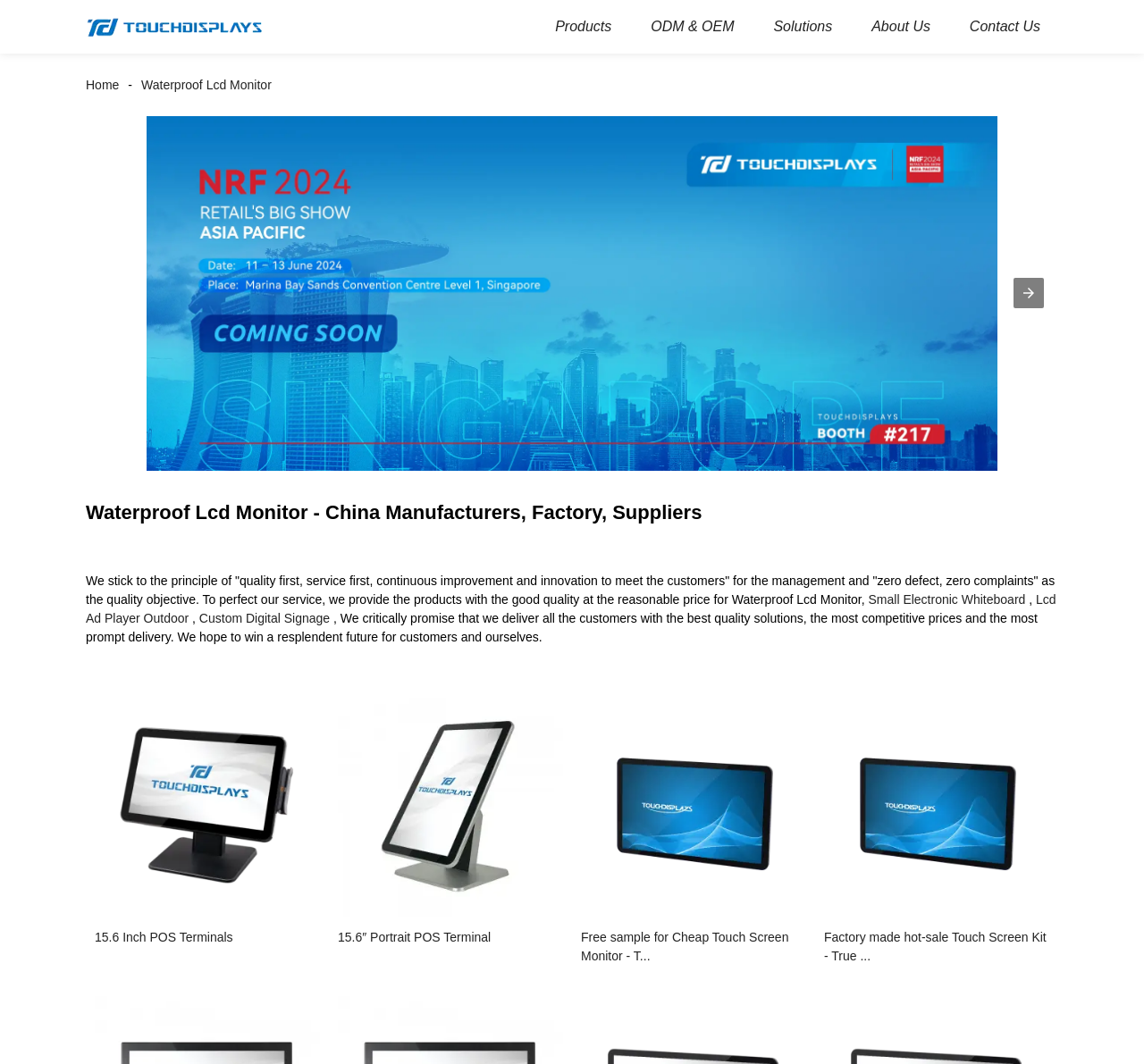Please specify the bounding box coordinates of the clickable section necessary to execute the following command: "Click on the 'TouchDisplays & NRF APAC 2024' link".

[0.075, 0.109, 0.925, 0.442]